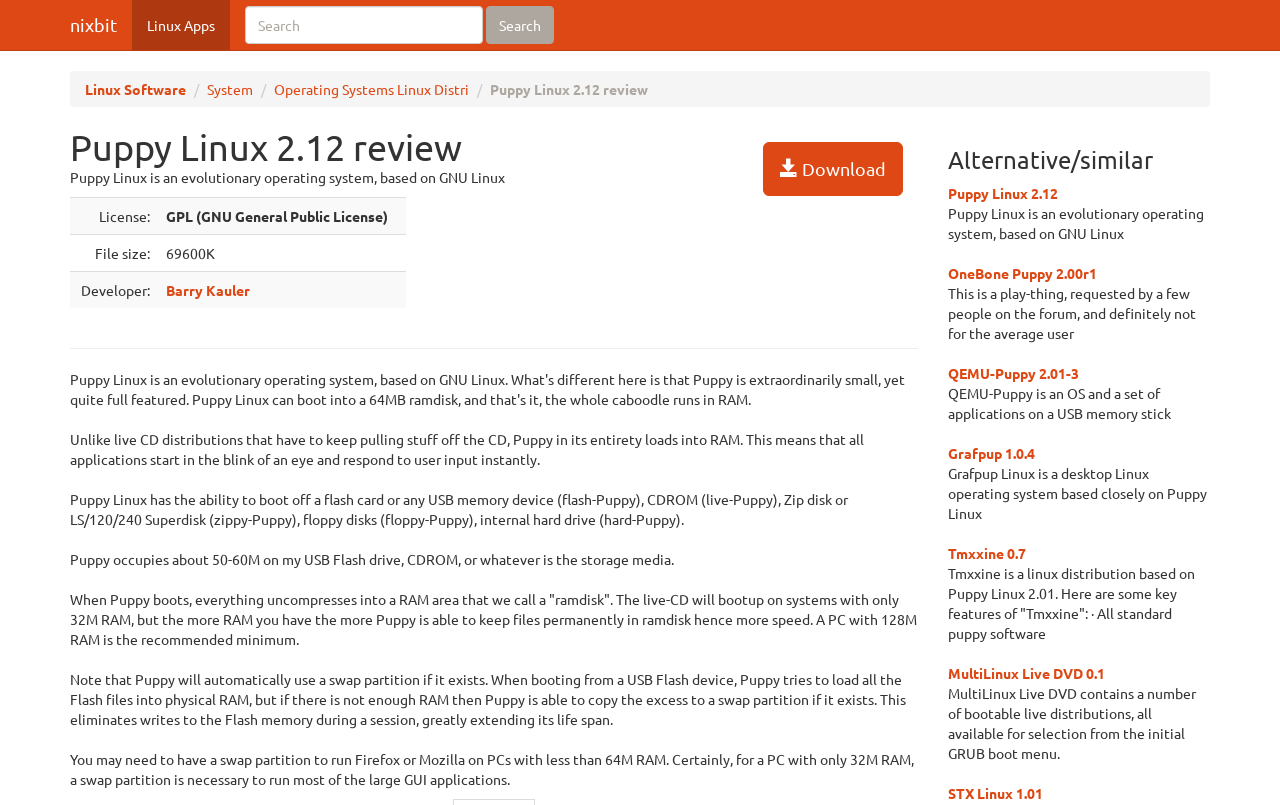Determine the bounding box coordinates of the element's region needed to click to follow the instruction: "Check alternative operating systems". Provide these coordinates as four float numbers between 0 and 1, formatted as [left, top, right, bottom].

[0.74, 0.183, 0.945, 0.215]